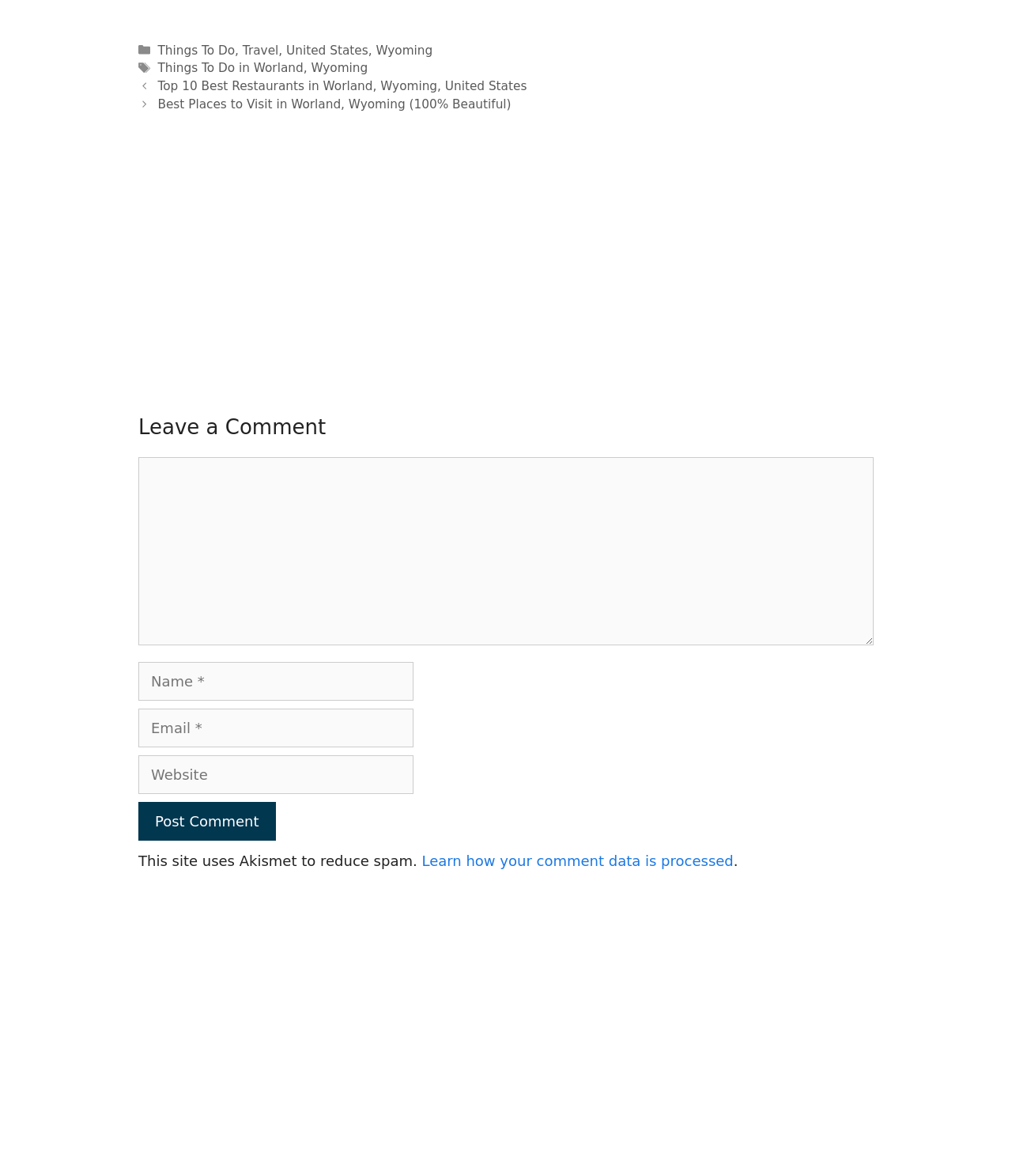Identify the bounding box coordinates of the clickable region necessary to fulfill the following instruction: "Click on the 'Things To Do' link". The bounding box coordinates should be four float numbers between 0 and 1, i.e., [left, top, right, bottom].

[0.156, 0.037, 0.232, 0.049]